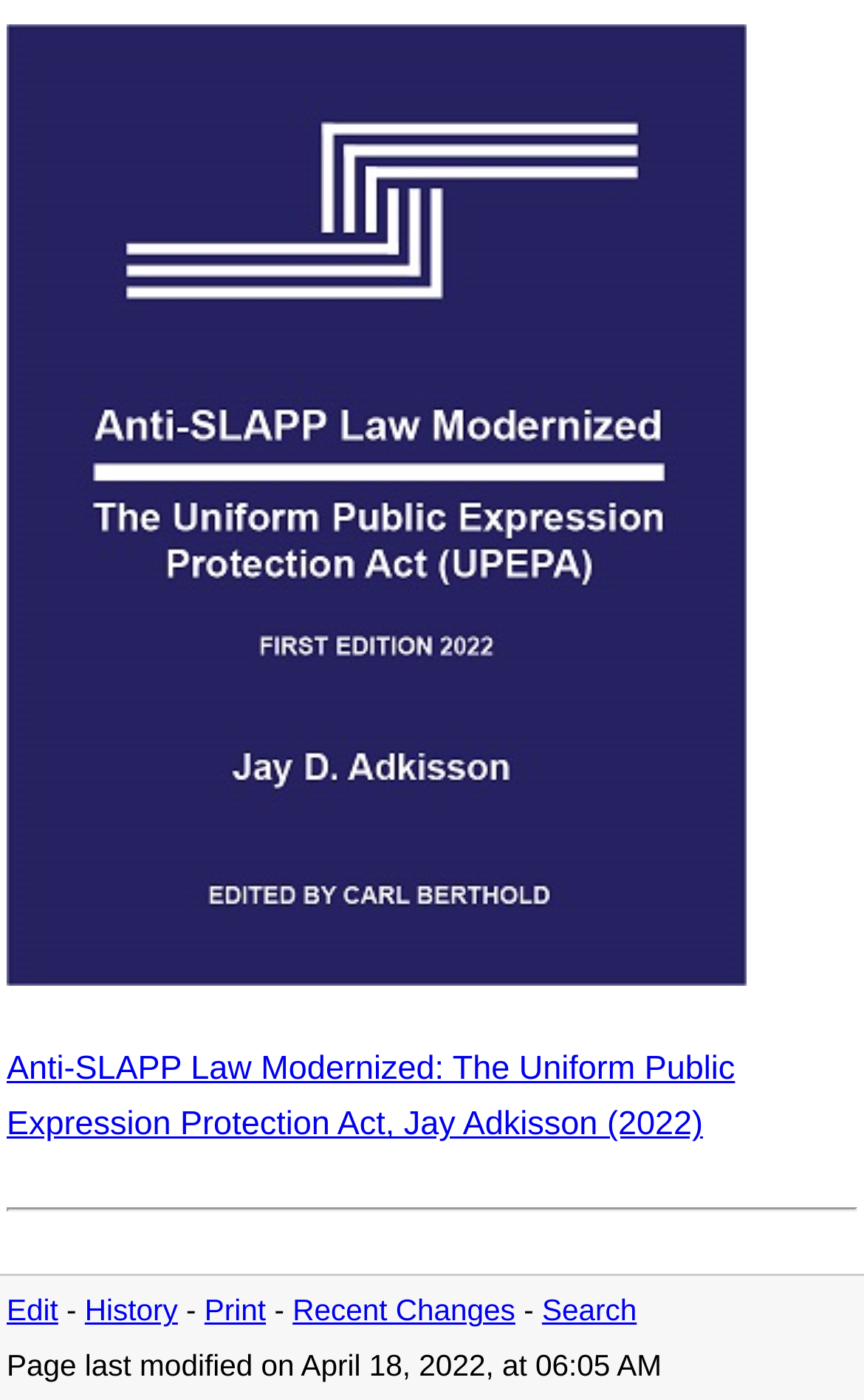Respond concisely with one word or phrase to the following query:
What is the function of the 'Search' link?

To search the website